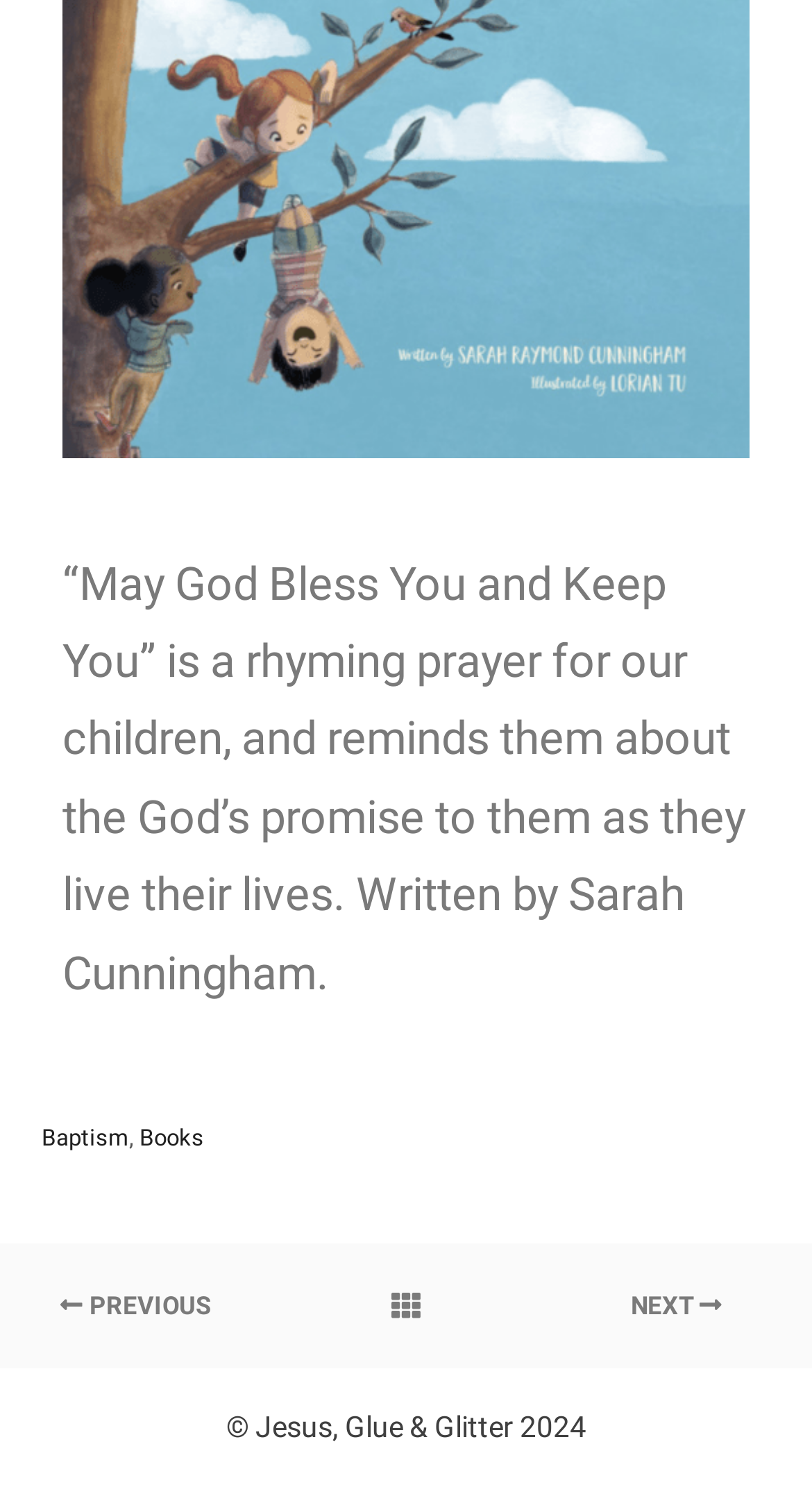Based on the element description, predict the bounding box coordinates (top-left x, top-left y, bottom-right x, bottom-right y) for the UI element in the screenshot: parent_node: PREVIOUS title="Back to Baptism"

[0.333, 0.837, 0.667, 0.921]